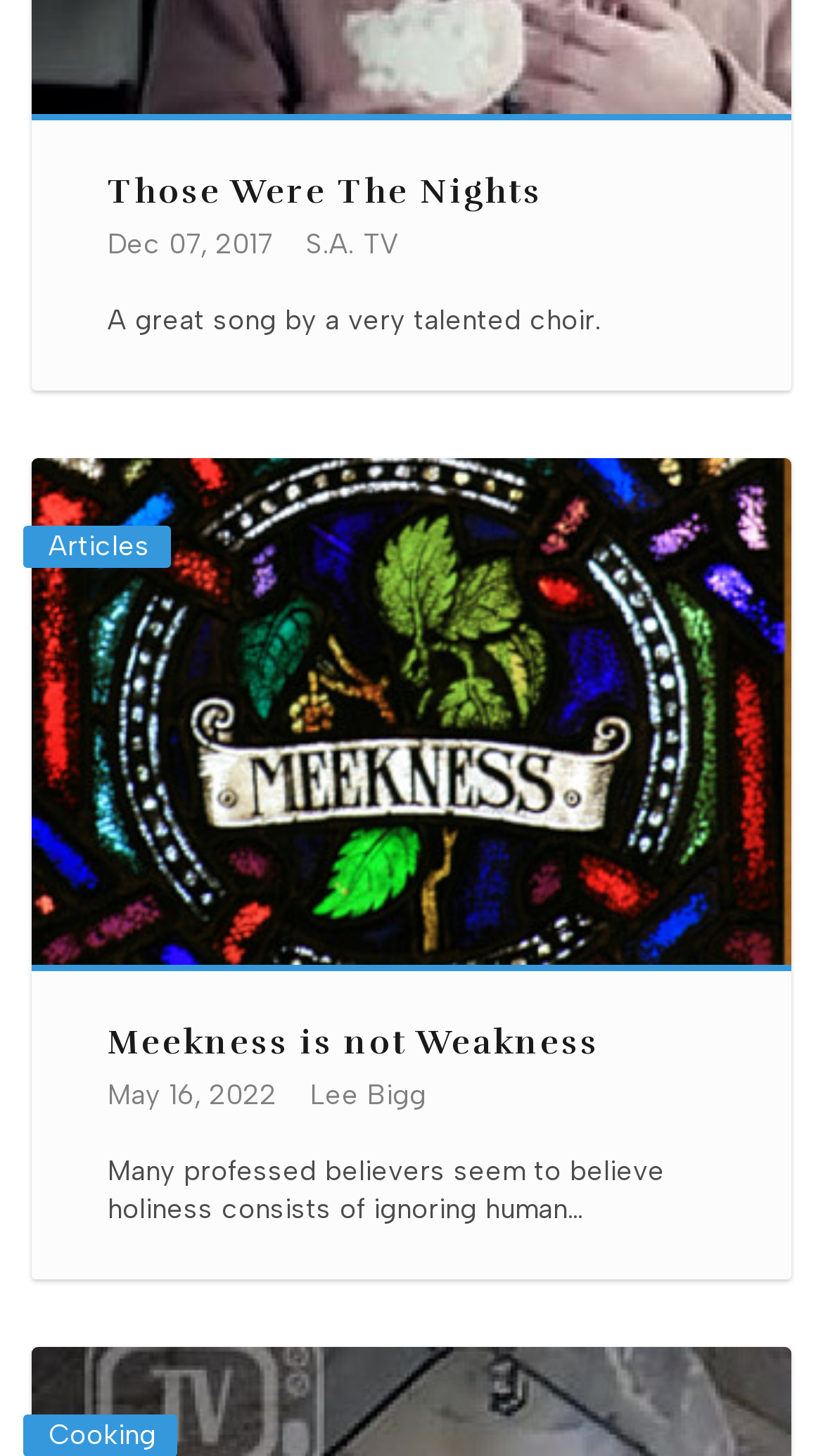Please use the details from the image to answer the following question comprehensively:
What is the title of the first article?

The title of the first article can be found in the heading element with the text 'Those Were The Nights' which is a link and has a bounding box coordinate of [0.131, 0.117, 0.869, 0.146].